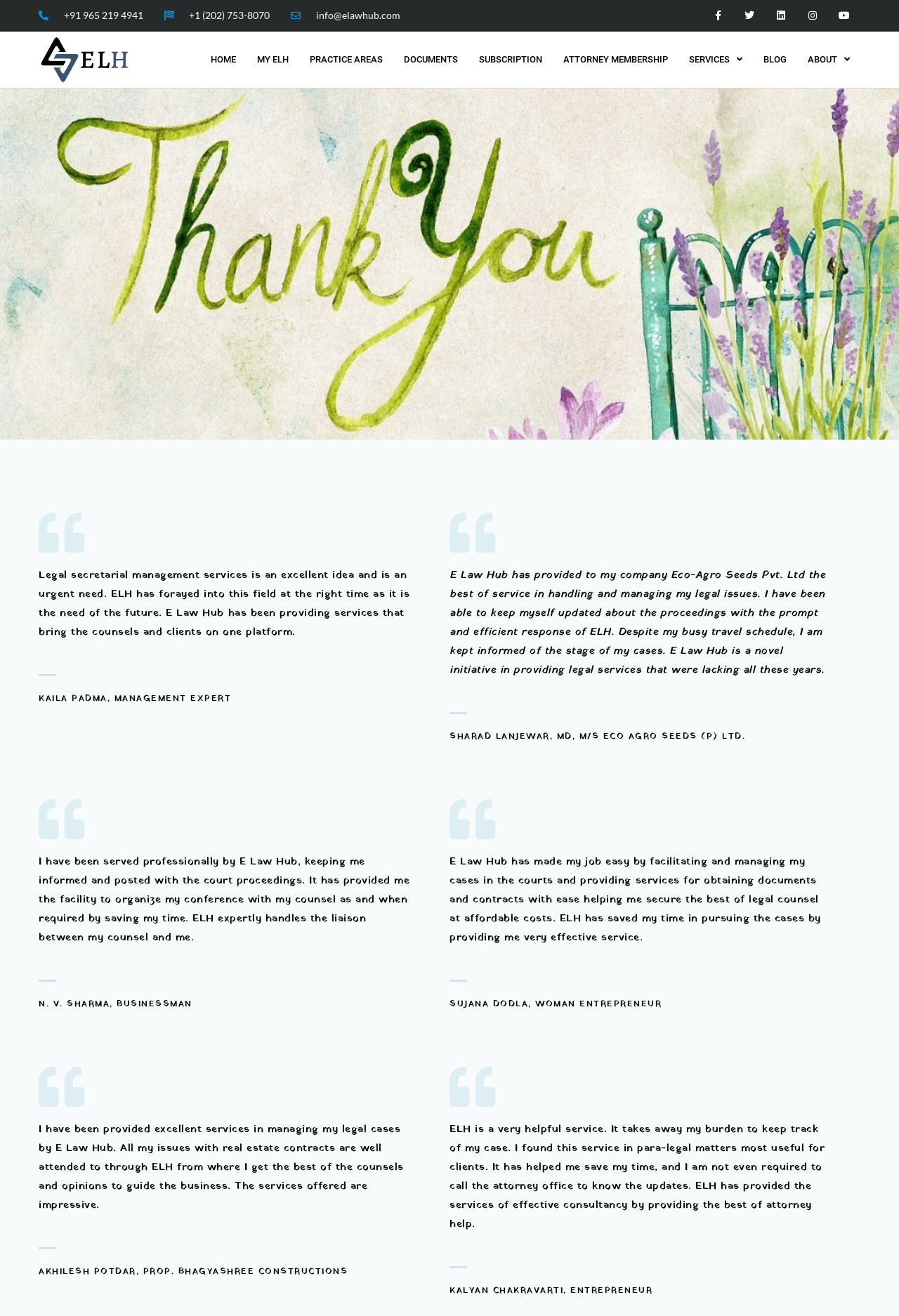Please give a short response to the question using one word or a phrase:
What is the name of the company that Kaila Padma is an expert in?

Eco-Agro Seeds Pvt. Ltd